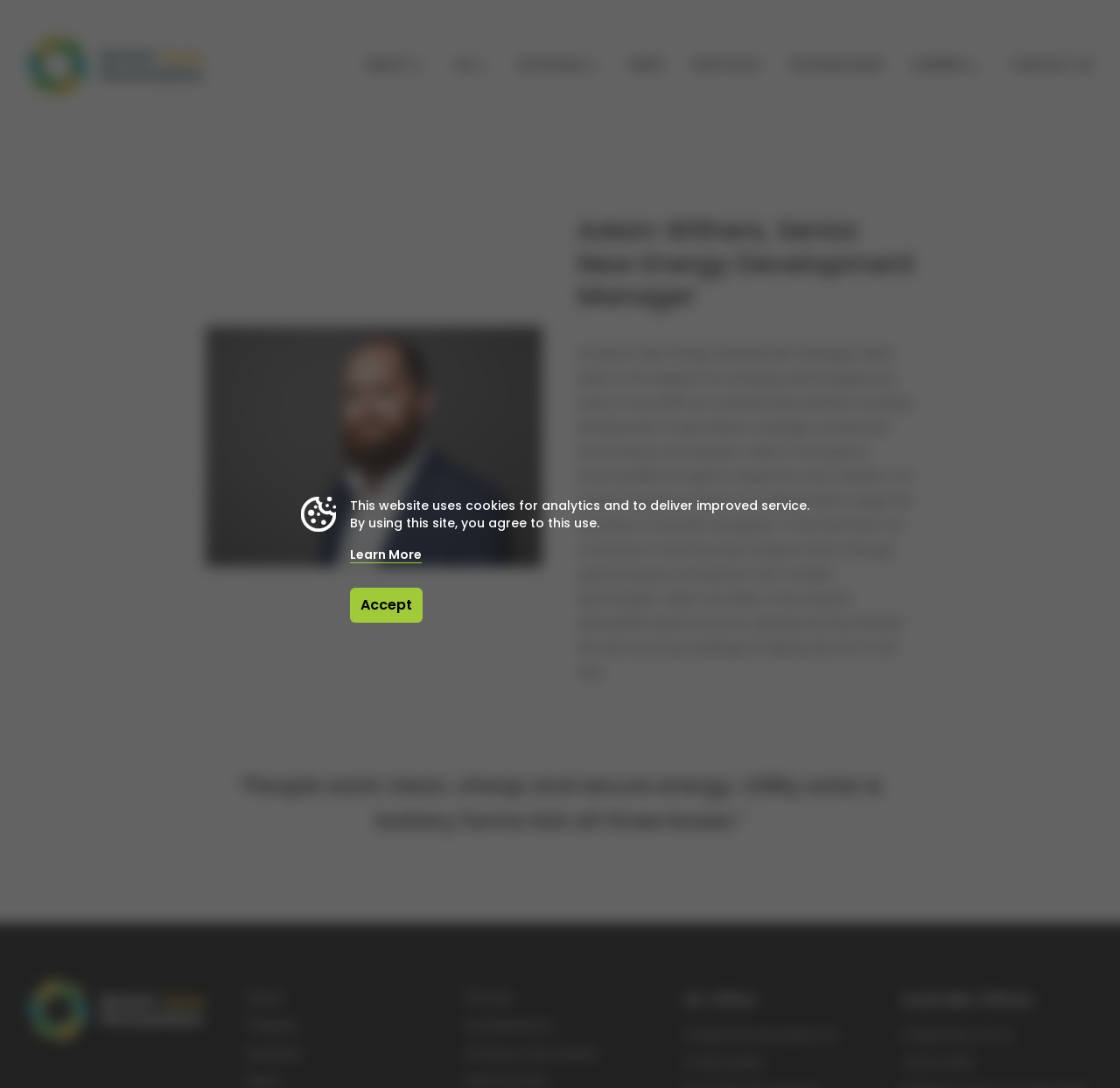Locate the bounding box coordinates of the element that should be clicked to execute the following instruction: "Learn more about the website".

[0.312, 0.495, 0.377, 0.524]